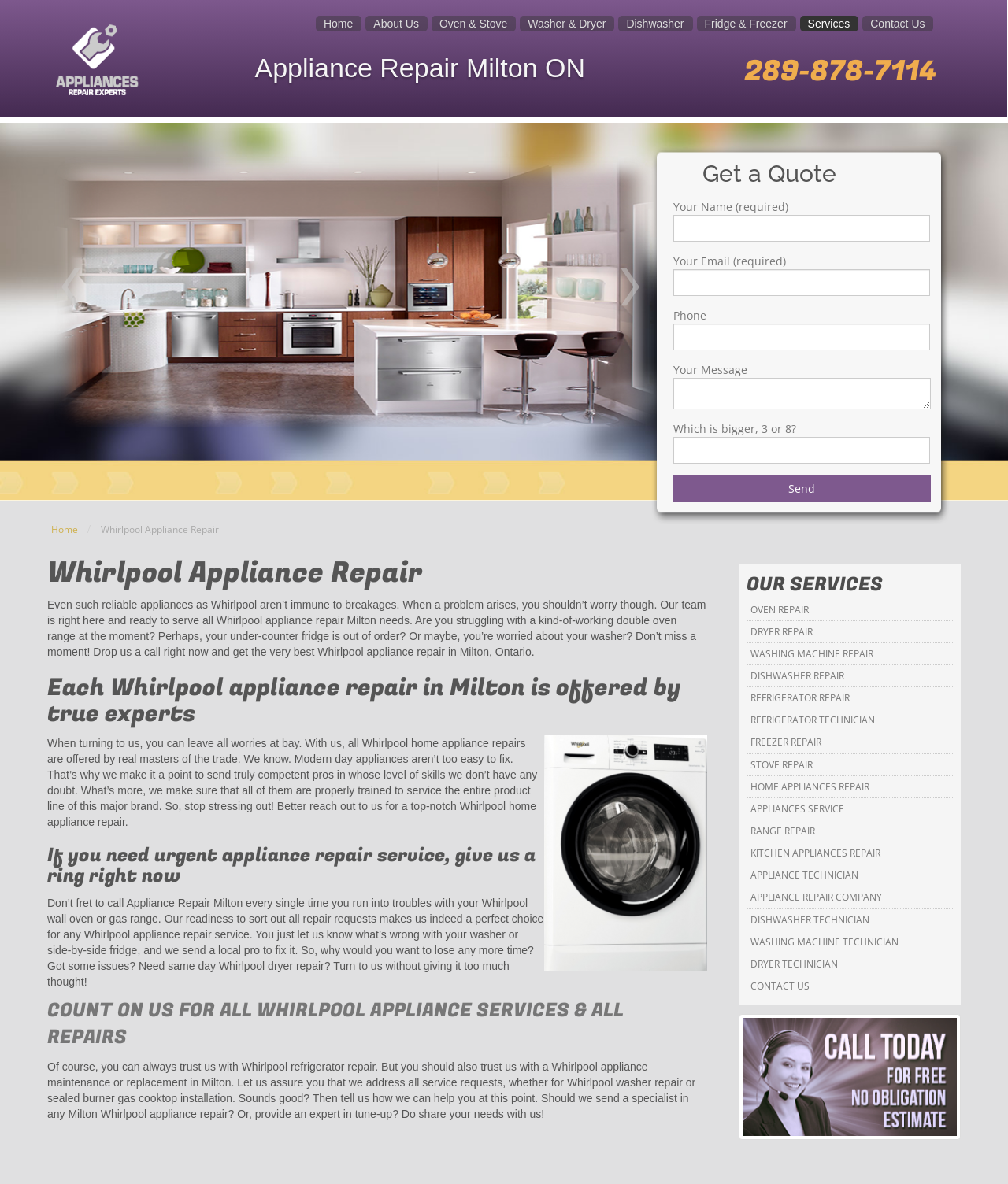Using the format (top-left x, top-left y, bottom-right x, bottom-right y), and given the element description, identify the bounding box coordinates within the screenshot: Home

[0.313, 0.013, 0.359, 0.026]